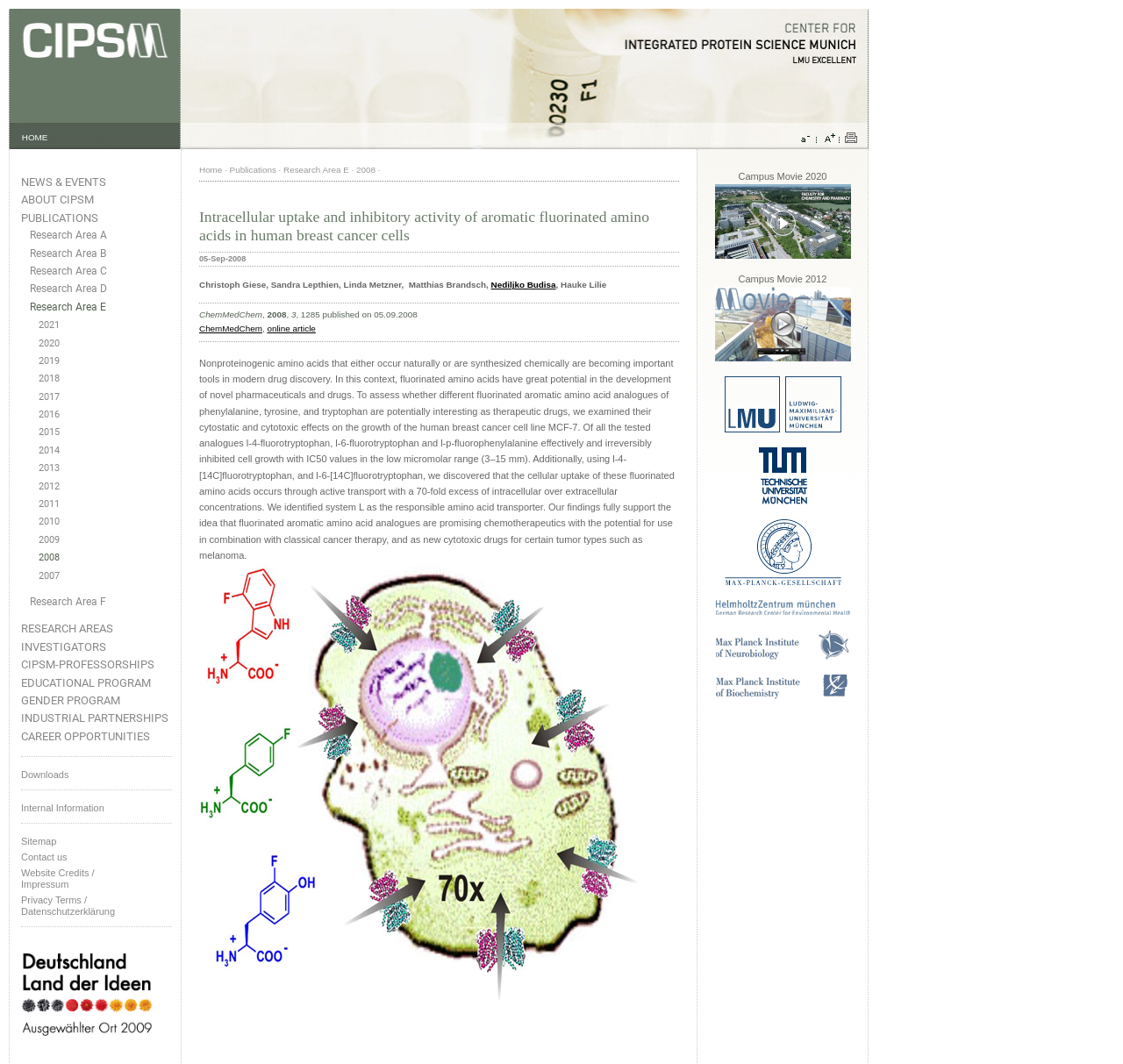Pinpoint the bounding box coordinates for the area that should be clicked to perform the following instruction: "Click the 'Research Area A' link".

[0.027, 0.215, 0.153, 0.228]